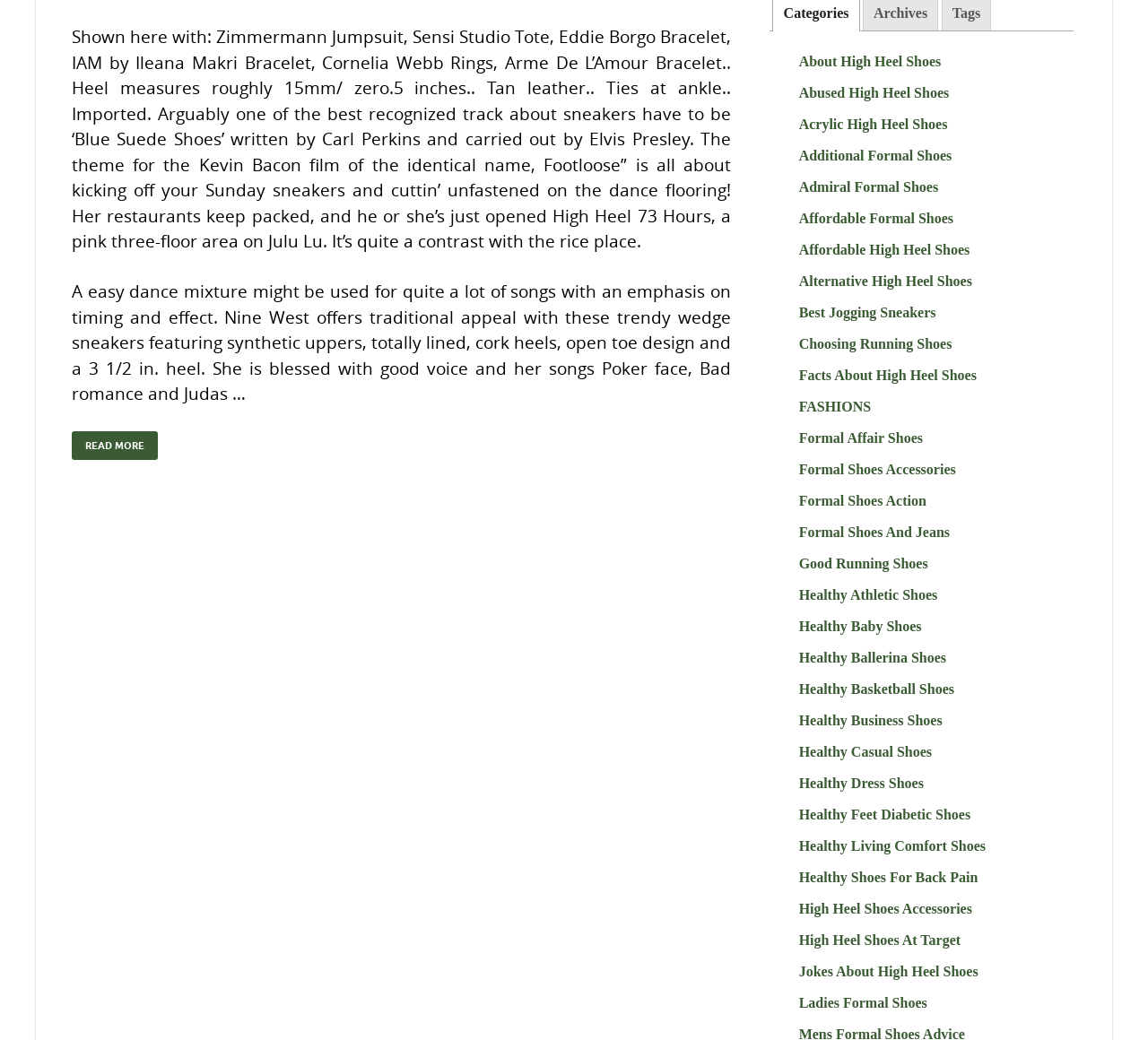Please identify the bounding box coordinates of the element's region that needs to be clicked to fulfill the following instruction: "Explore abused high heel shoes". The bounding box coordinates should consist of four float numbers between 0 and 1, i.e., [left, top, right, bottom].

[0.696, 0.082, 0.827, 0.097]